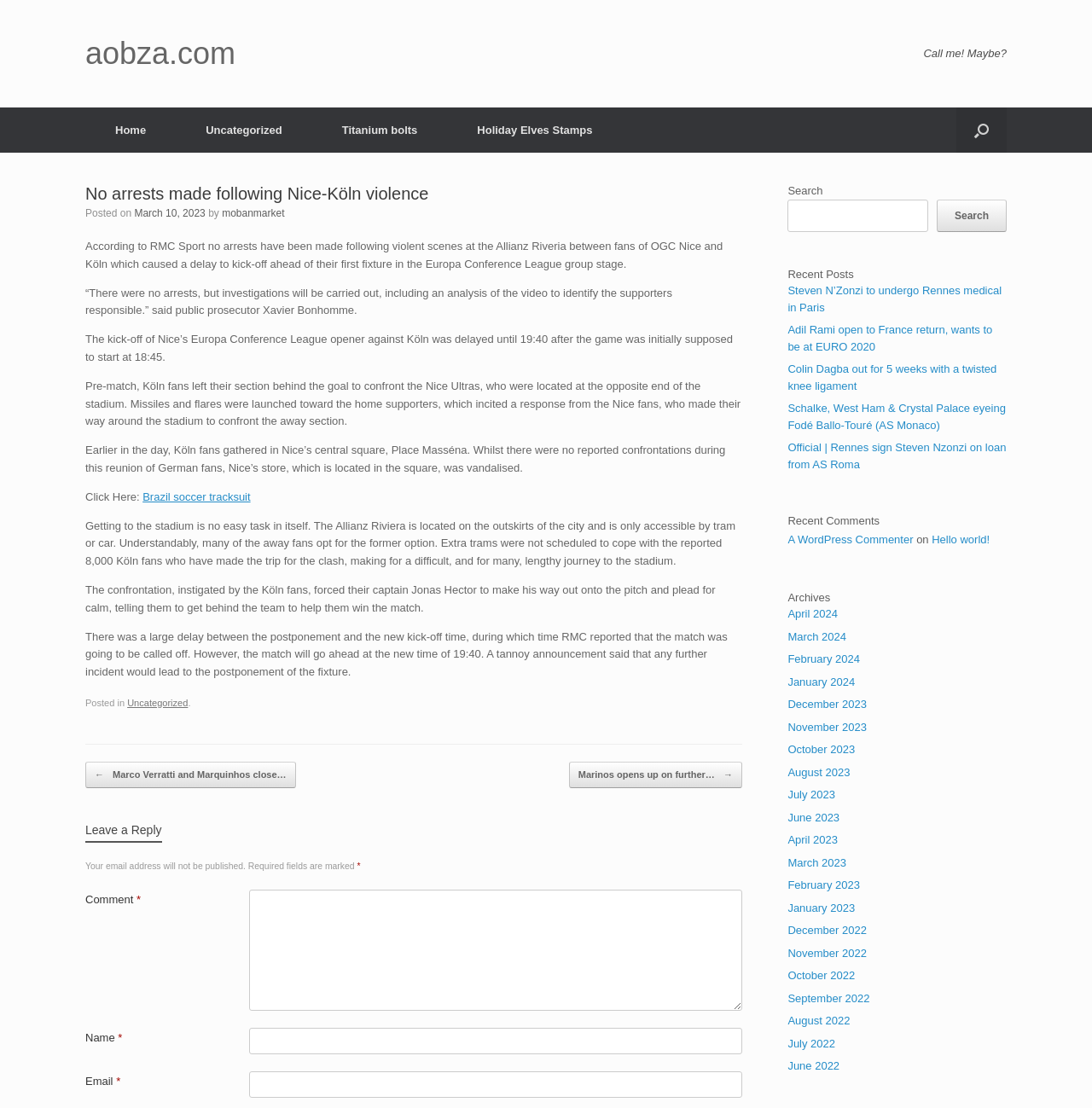Identify the bounding box coordinates for the region to click in order to carry out this instruction: "Read recent posts". Provide the coordinates using four float numbers between 0 and 1, formatted as [left, top, right, bottom].

[0.721, 0.24, 0.922, 0.255]